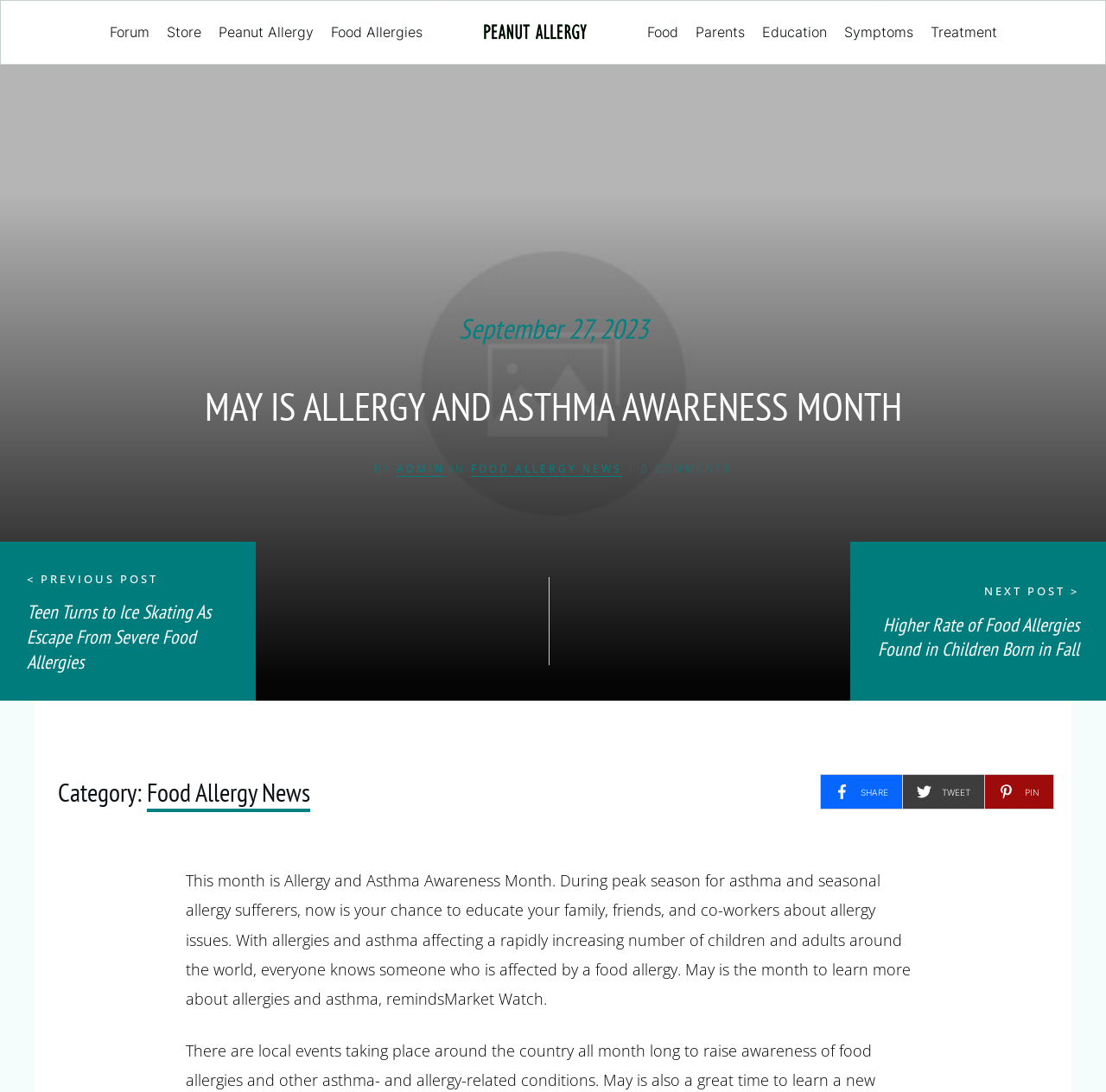Respond to the question below with a single word or phrase:
What is the current month?

May